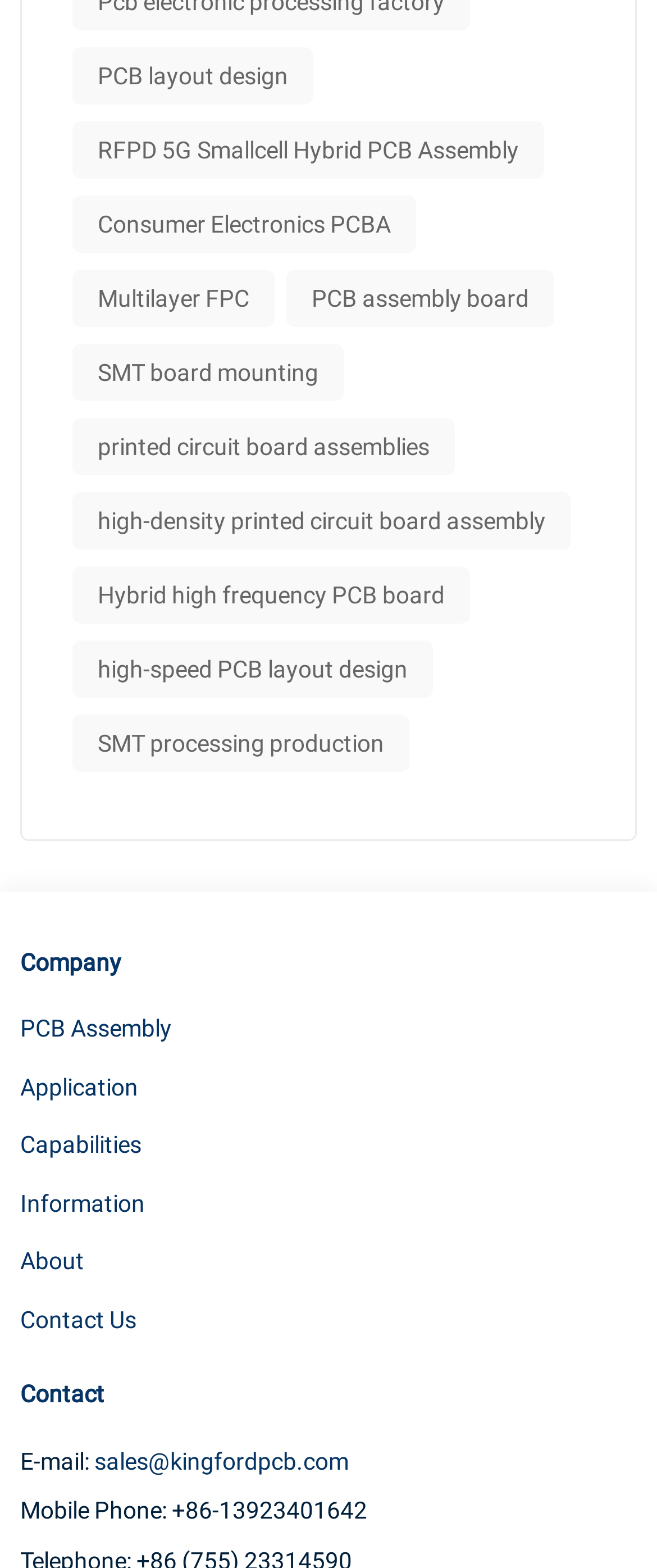For the following element description, predict the bounding box coordinates in the format (top-left x, top-left y, bottom-right x, bottom-right y). All values should be floating point numbers between 0 and 1. Description: printed circuit board assemblies

[0.11, 0.266, 0.692, 0.303]